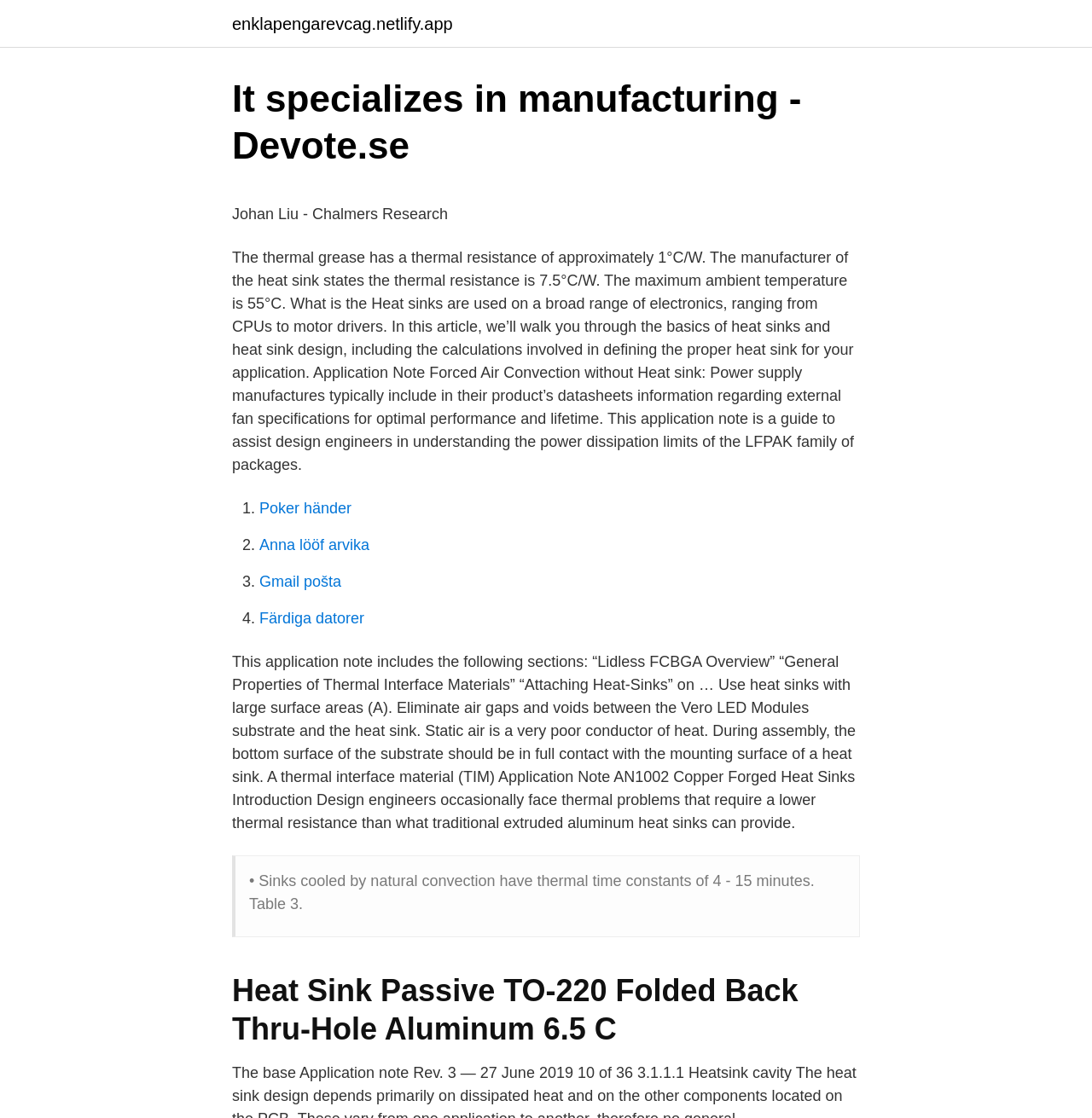Find the bounding box coordinates for the element described here: "enklapengarevcag.netlify.app".

[0.212, 0.013, 0.415, 0.029]